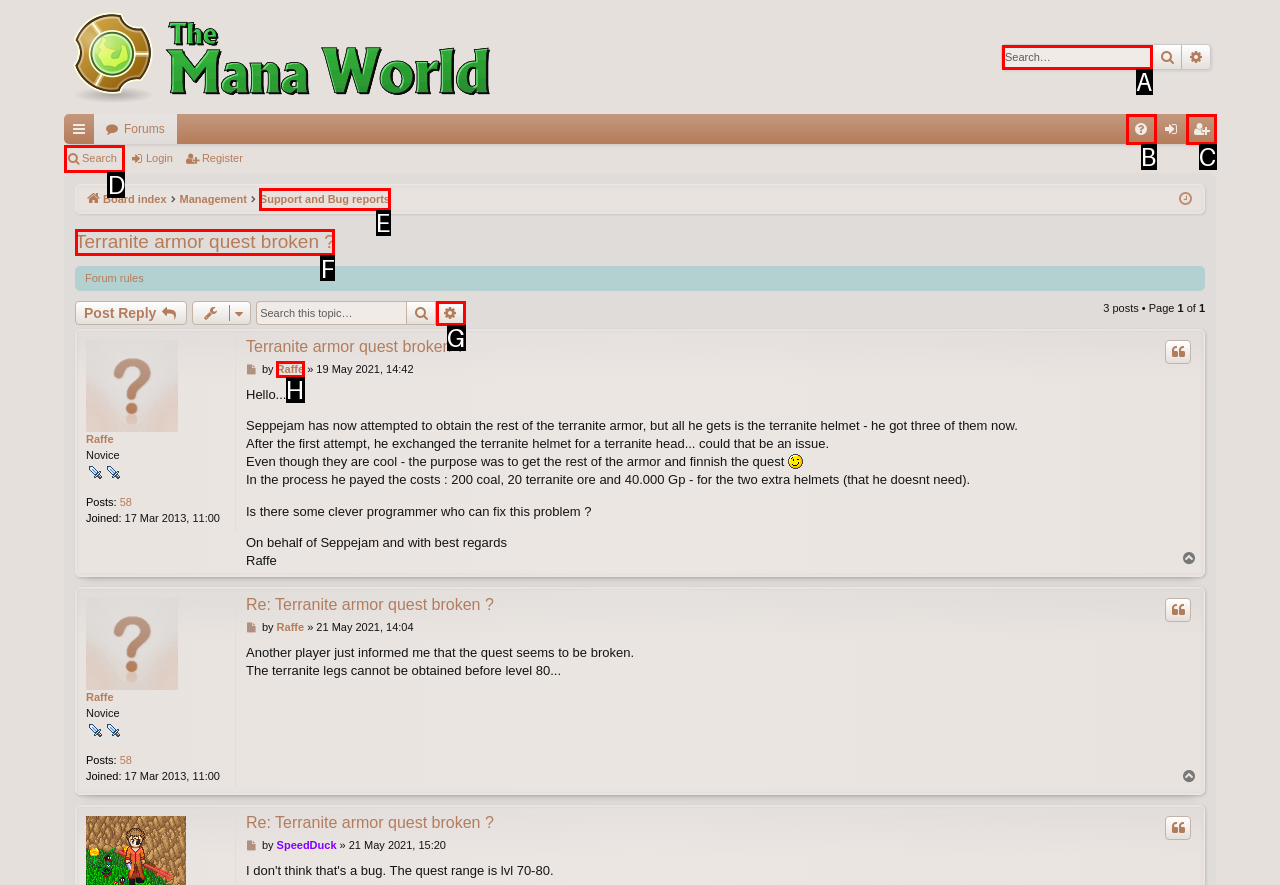Identify the letter of the option that best matches the following description: Advanced search. Respond with the letter directly.

G